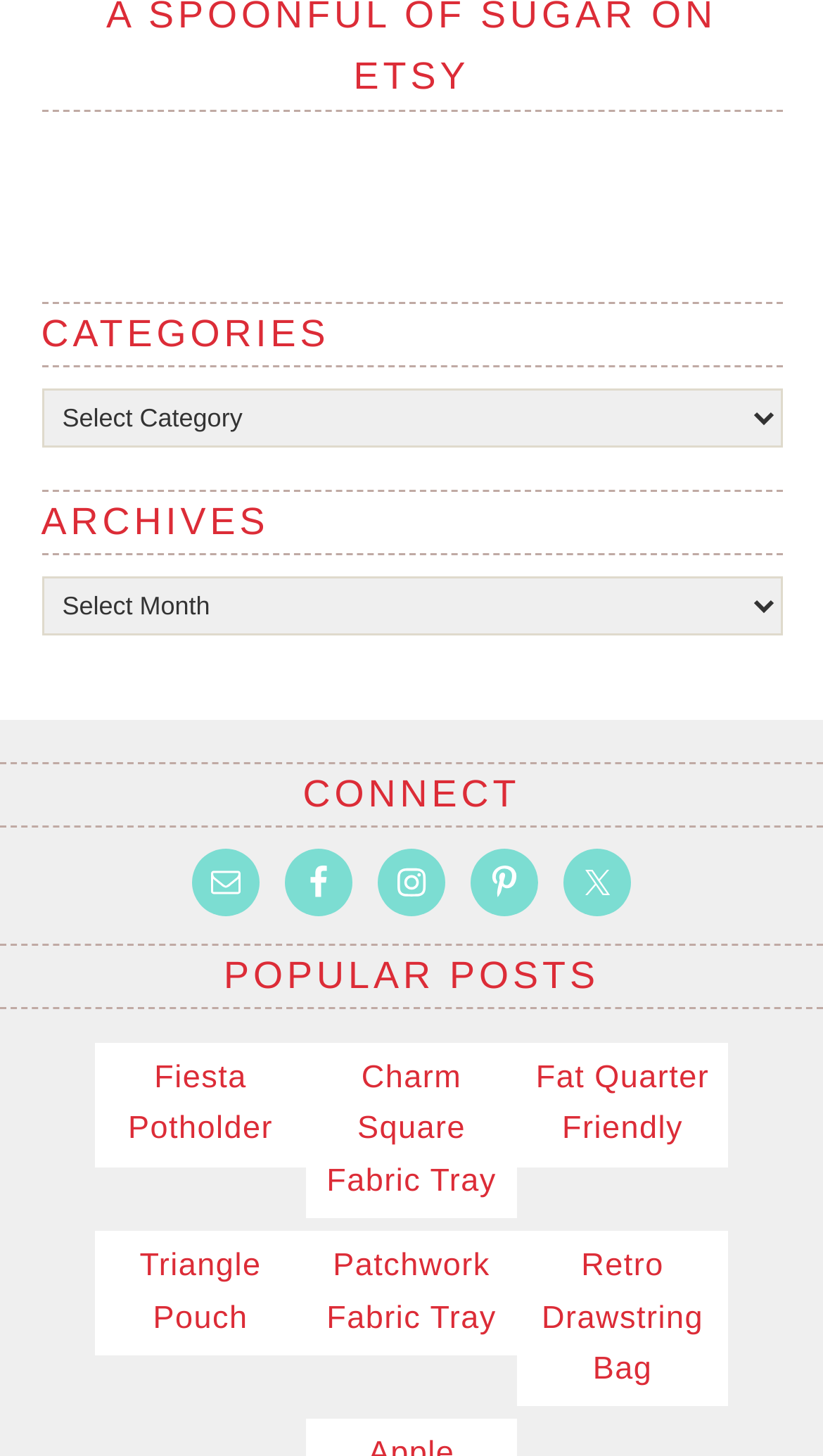Determine the bounding box for the UI element described here: "Charm Square Fabric Tray".

[0.385, 0.724, 0.615, 0.83]